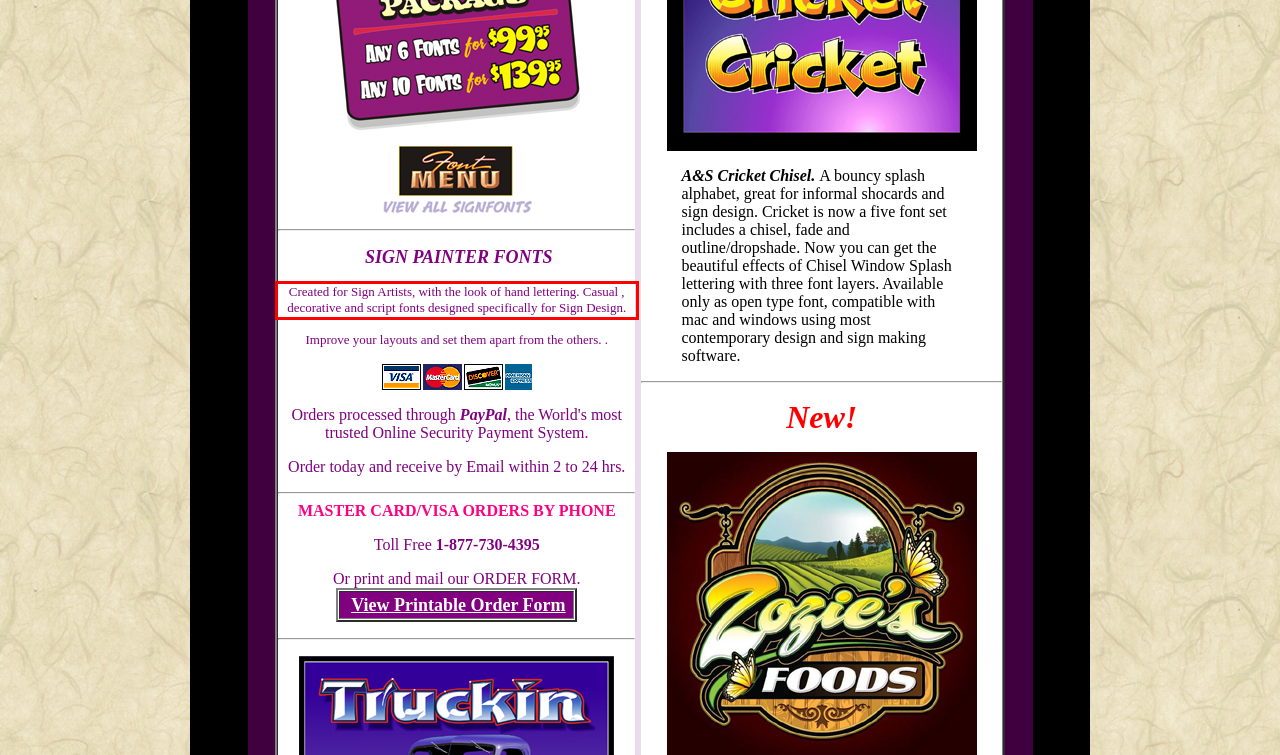You are presented with a webpage screenshot featuring a red bounding box. Perform OCR on the text inside the red bounding box and extract the content.

Created for Sign Artists, with the look of hand lettering. Casual , decorative and script fonts designed specifically for Sign Design.